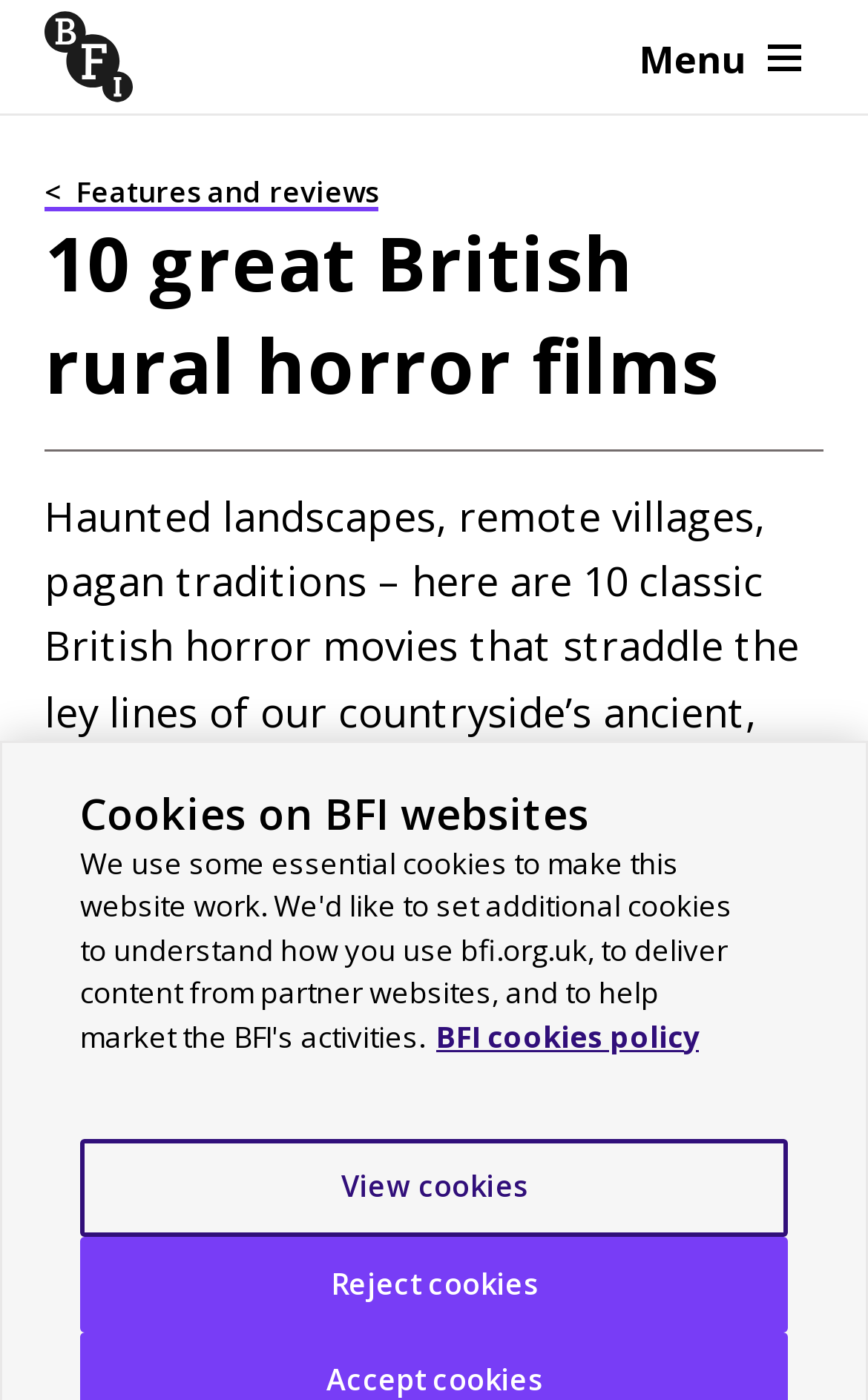Find the bounding box coordinates corresponding to the UI element with the description: "< Features and reviews". The coordinates should be formatted as [left, top, right, bottom], with values as floats between 0 and 1.

[0.051, 0.122, 0.436, 0.151]